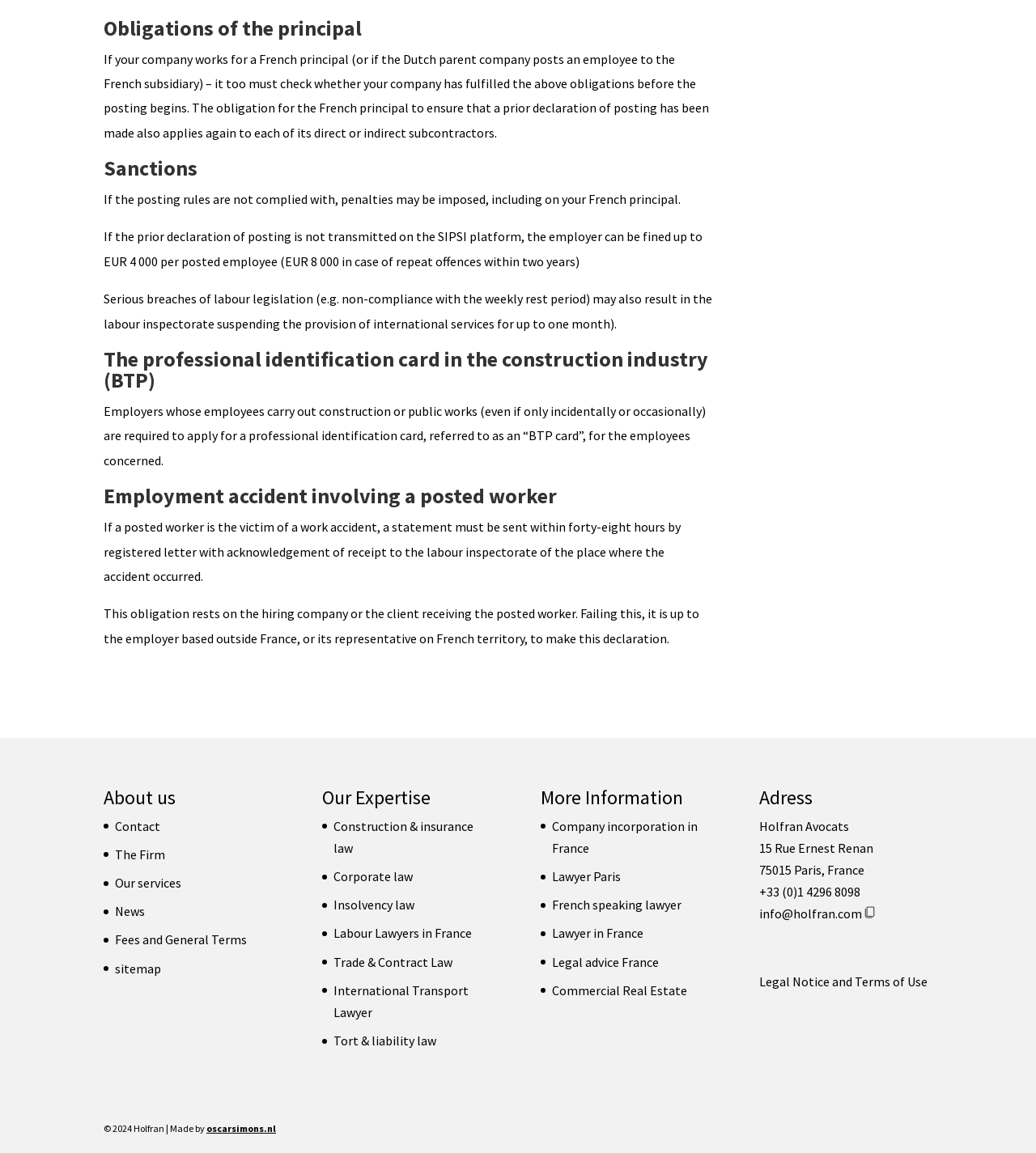Please give a concise answer to this question using a single word or phrase: 
What is required for employees in the construction industry?

BTP card